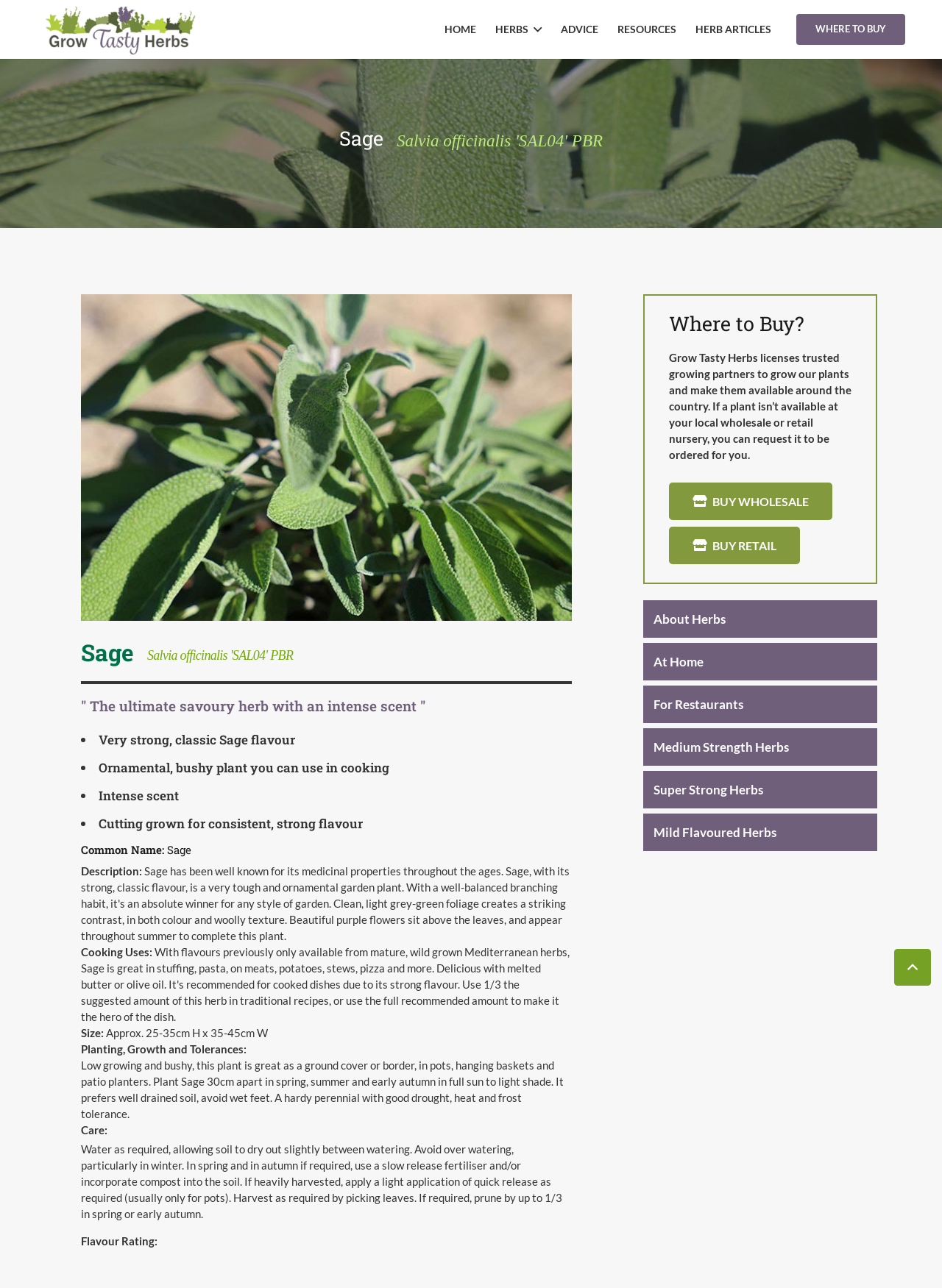Pinpoint the bounding box coordinates of the clickable area needed to execute the instruction: "Click the Back to top button". The coordinates should be specified as four float numbers between 0 and 1, i.e., [left, top, right, bottom].

[0.949, 0.737, 0.988, 0.765]